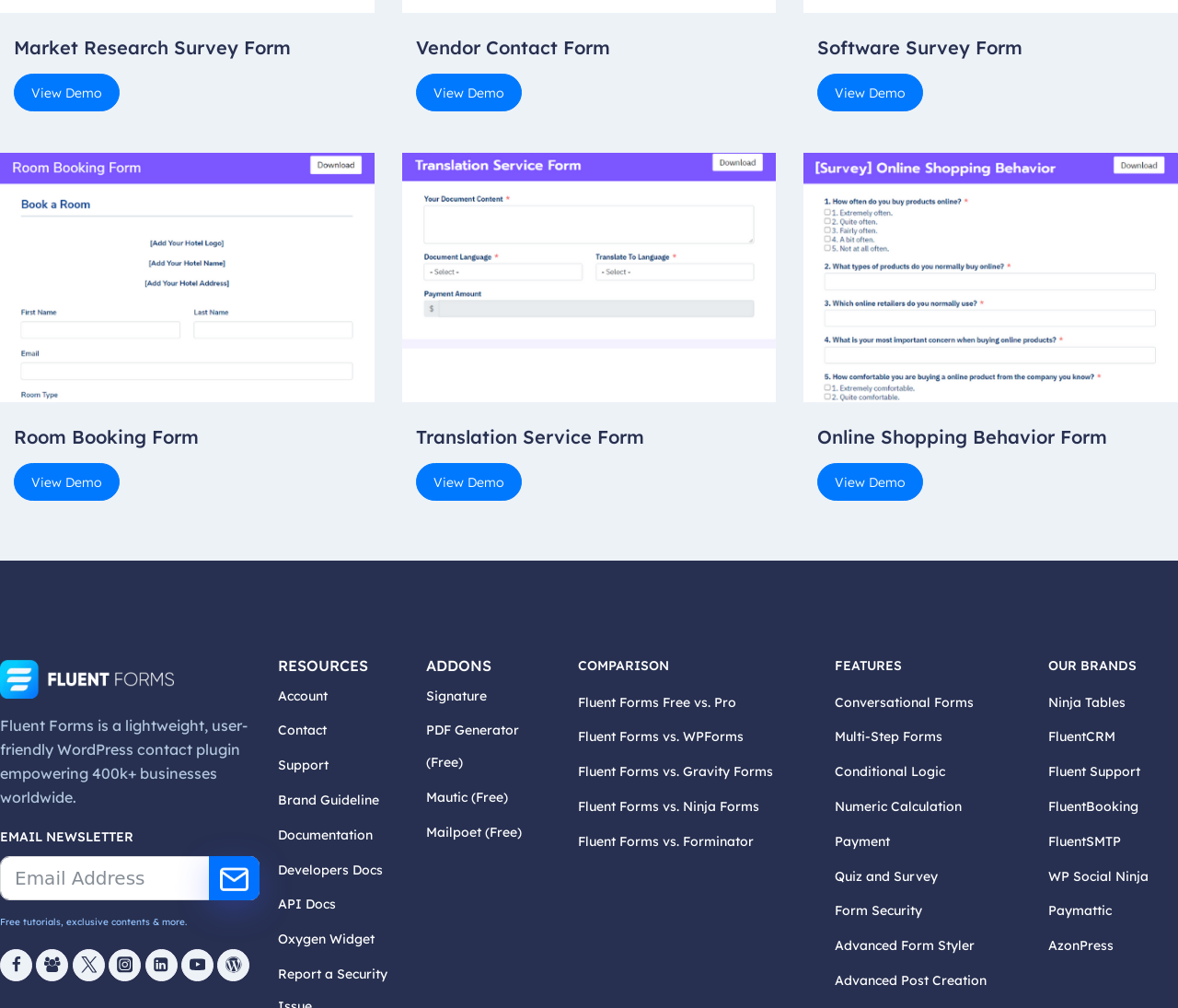Respond to the question below with a single word or phrase: What is the name of the WordPress contact plugin?

Fluent Forms